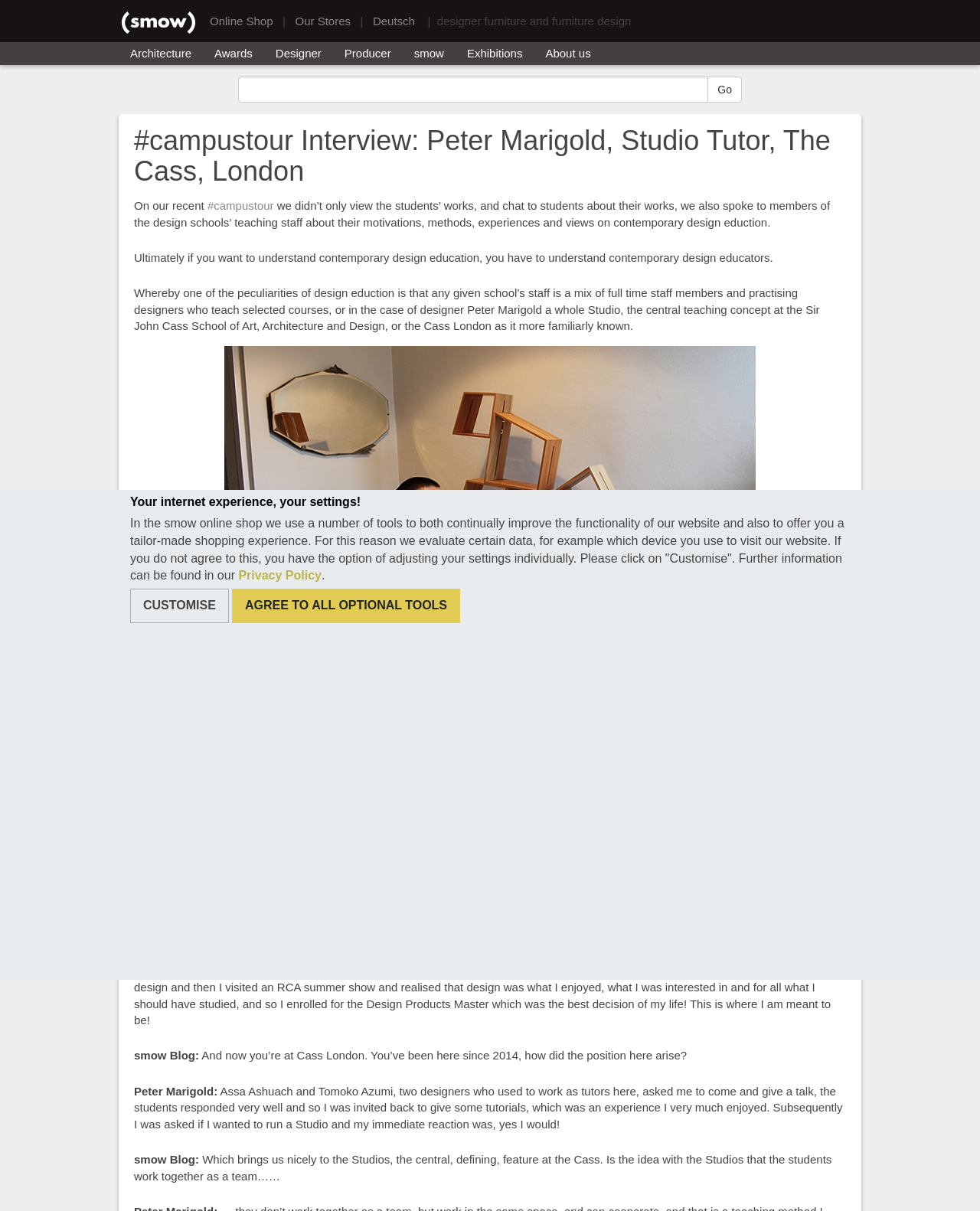Please determine the bounding box coordinates of the clickable area required to carry out the following instruction: "Search for something". The coordinates must be four float numbers between 0 and 1, represented as [left, top, right, bottom].

[0.243, 0.063, 0.723, 0.085]